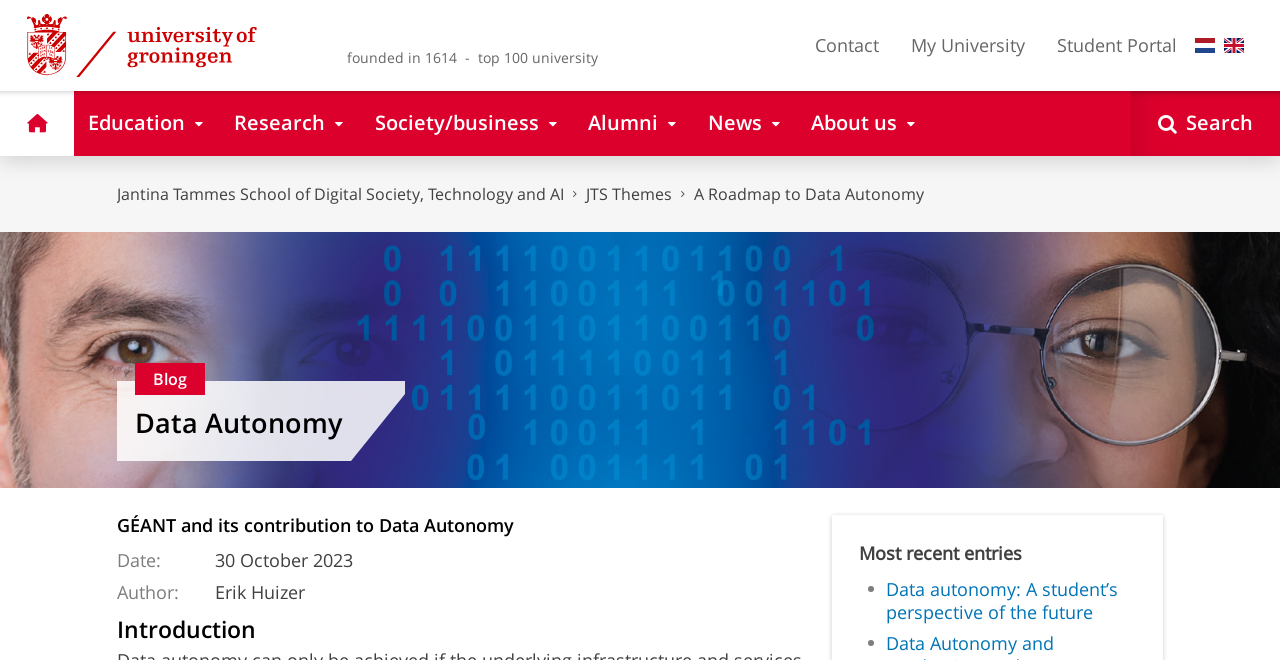Identify the bounding box coordinates of the element to click to follow this instruction: 'select English language'. Ensure the coordinates are four float values between 0 and 1, provided as [left, top, right, bottom].

[0.956, 0.051, 0.972, 0.087]